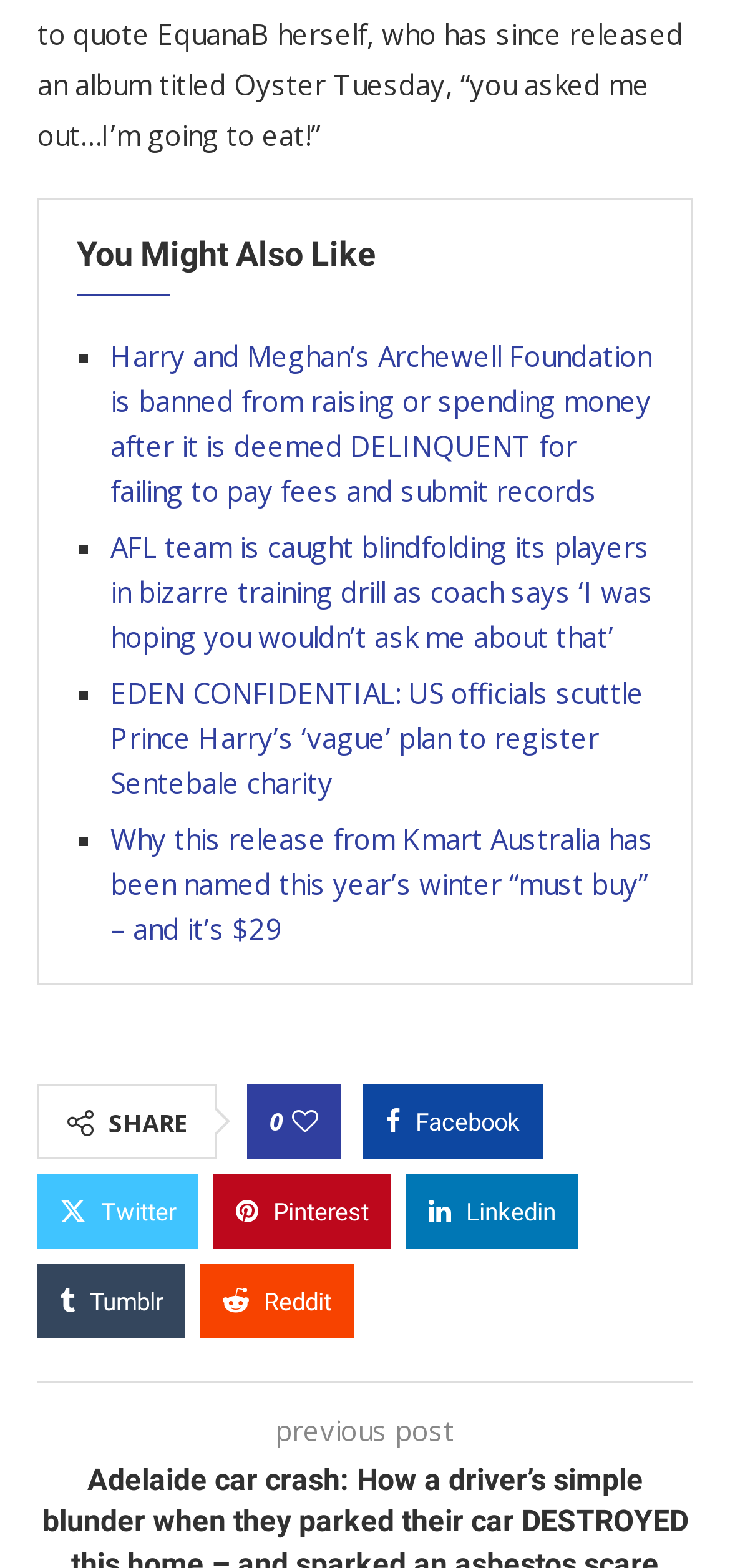Can you provide the bounding box coordinates for the element that should be clicked to implement the instruction: "View next post"?

[0.414, 0.913, 0.586, 0.937]